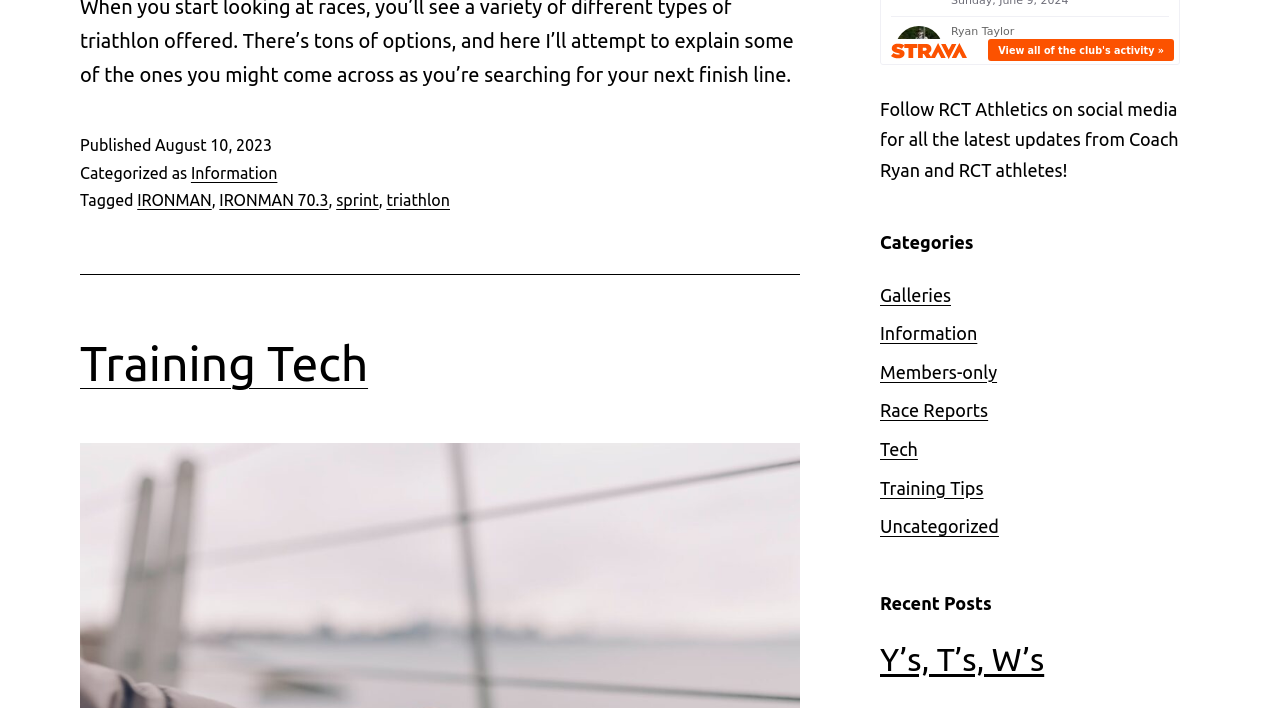Using the provided element description "Galleries", determine the bounding box coordinates of the UI element.

[0.688, 0.402, 0.743, 0.43]